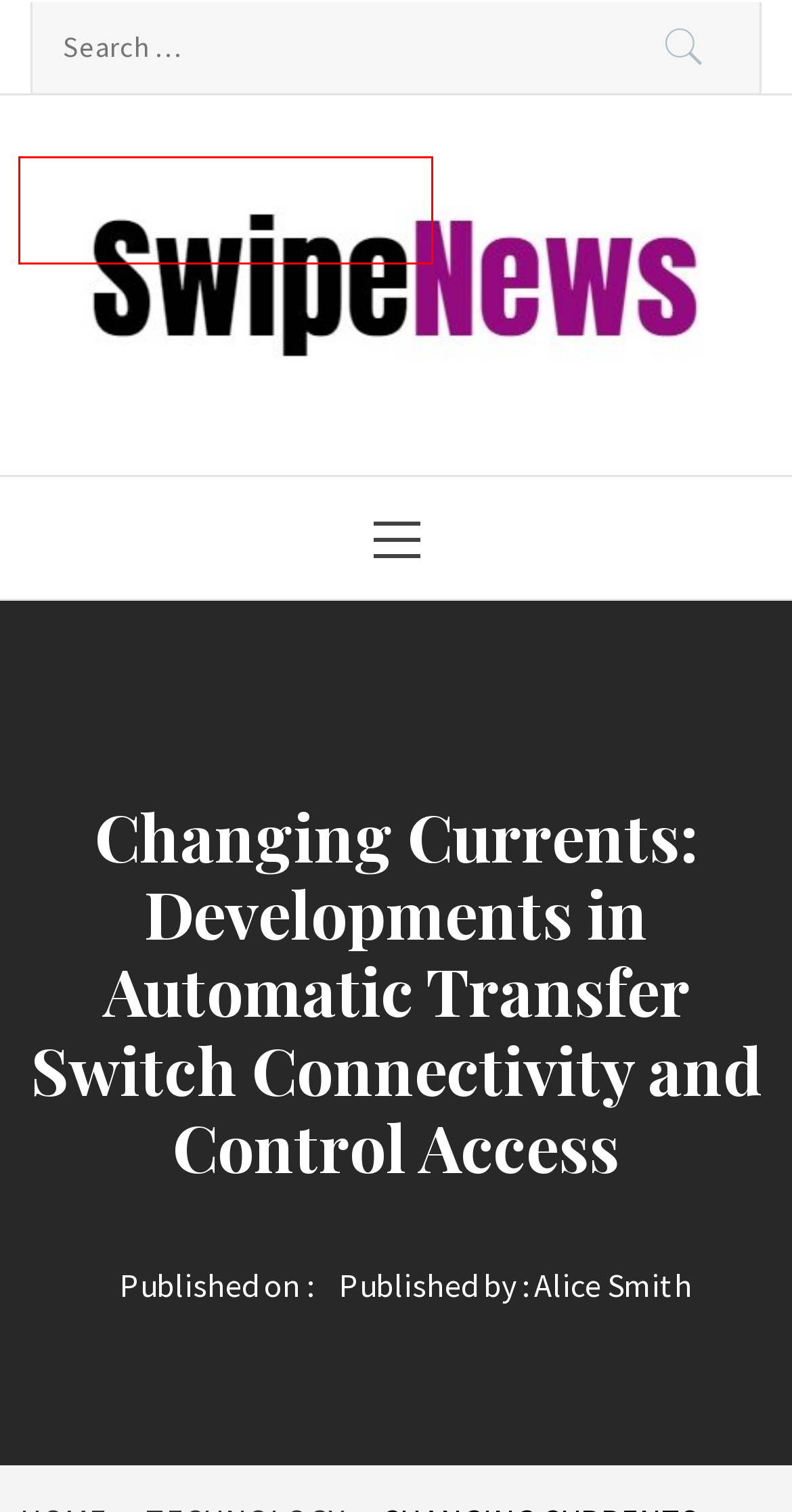Examine the screenshot of a webpage with a red bounding box around a specific UI element. Identify which webpage description best matches the new webpage that appears after clicking the element in the red bounding box. Here are the candidates:
A. Swipe News – Swipe Up
B. The Future of Work: Harnessing Commercial Drones for Growth – Swipe News
C. Transfer Switch Market | Free Sample
D. Research – Swipe News
E. Alice Smith – Swipe News
F. Transform Your Facility with Top-Notch Industrial Cleaning Chemicals – Swipe News
G. Transfer Switch Market – Swipe News
H. Flipping the Switch: Shedding Light on Instrument Transformer Market Growth Trends – Swipe News

A